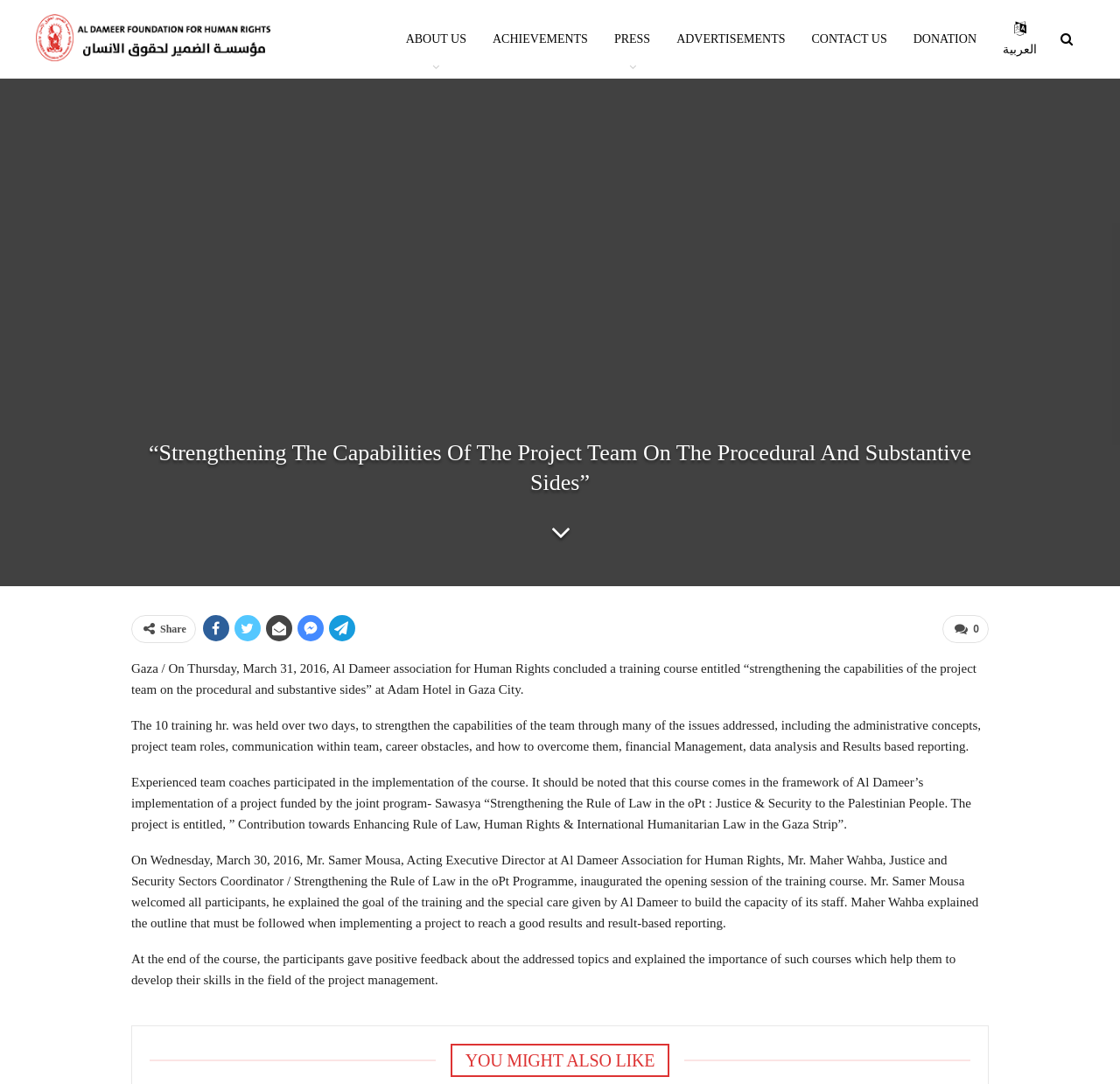Locate the bounding box coordinates of the clickable area to execute the instruction: "Share the article on social media". Provide the coordinates as four float numbers between 0 and 1, represented as [left, top, right, bottom].

[0.181, 0.568, 0.205, 0.592]